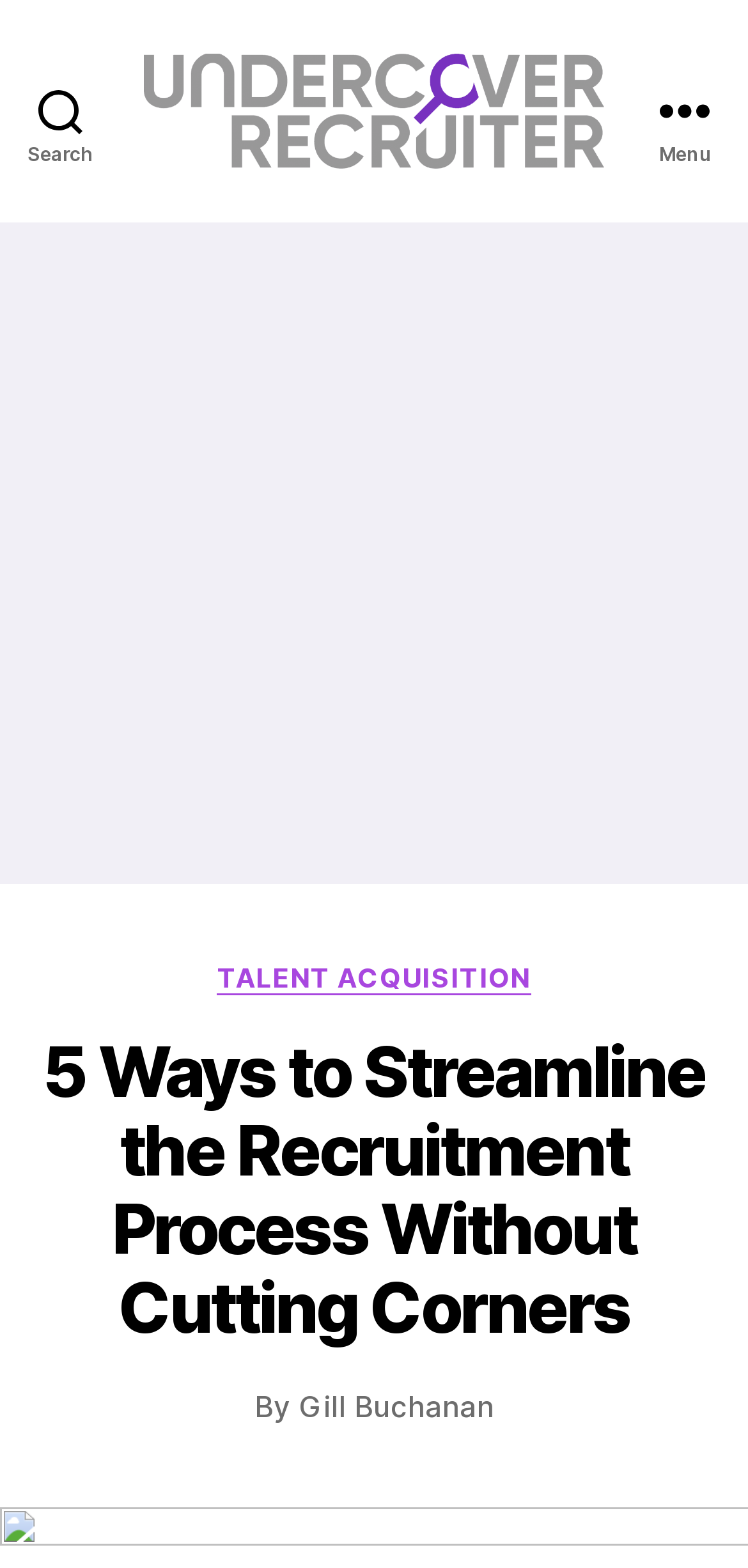From the image, can you give a detailed response to the question below:
How many categories are listed?

I found the category list by looking at the text 'Categories' and its adjacent link 'TALENT ACQUISITION', which suggests that there is only one category listed.